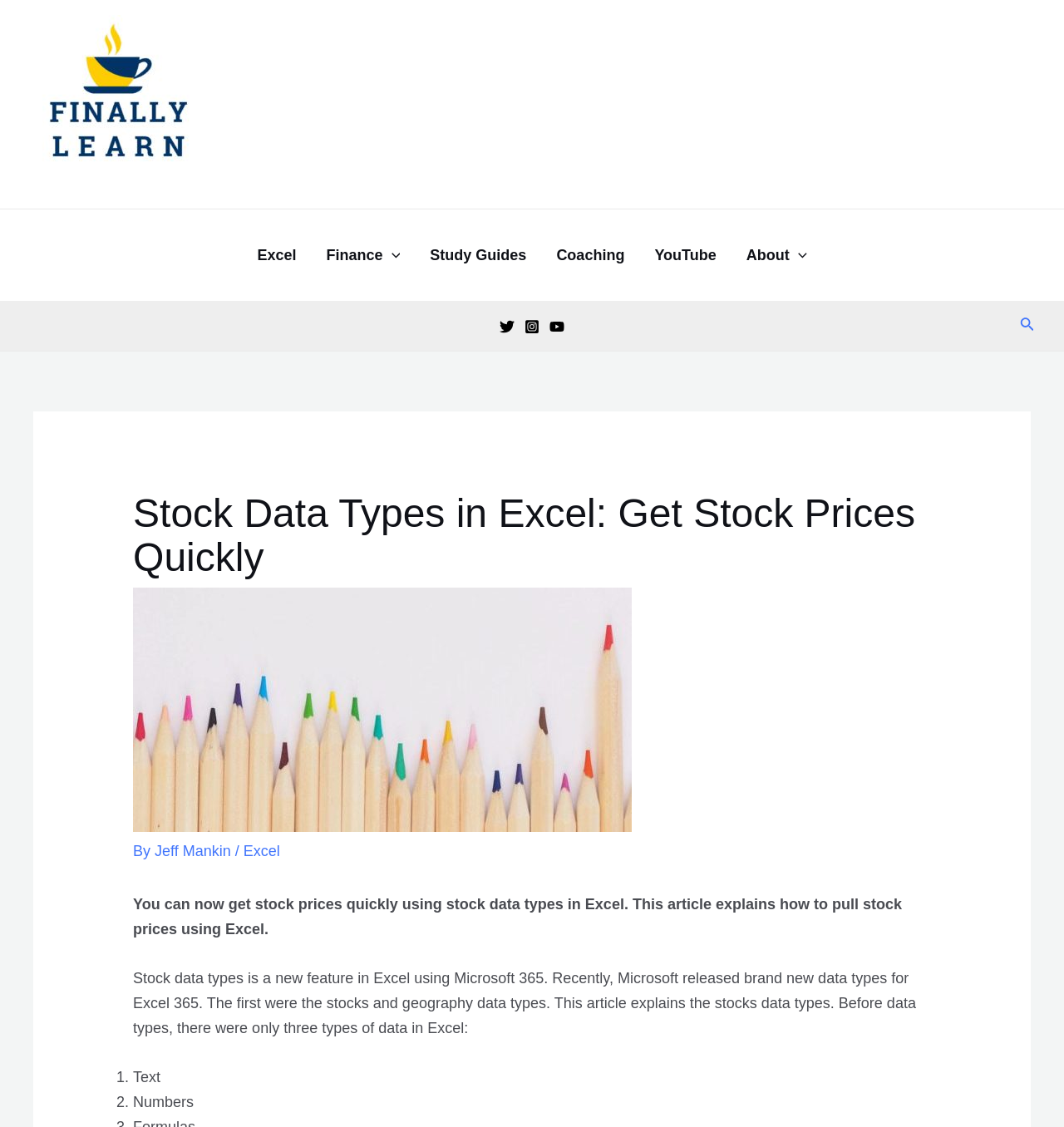Extract the bounding box for the UI element that matches this description: "Study Guides".

[0.39, 0.186, 0.509, 0.267]